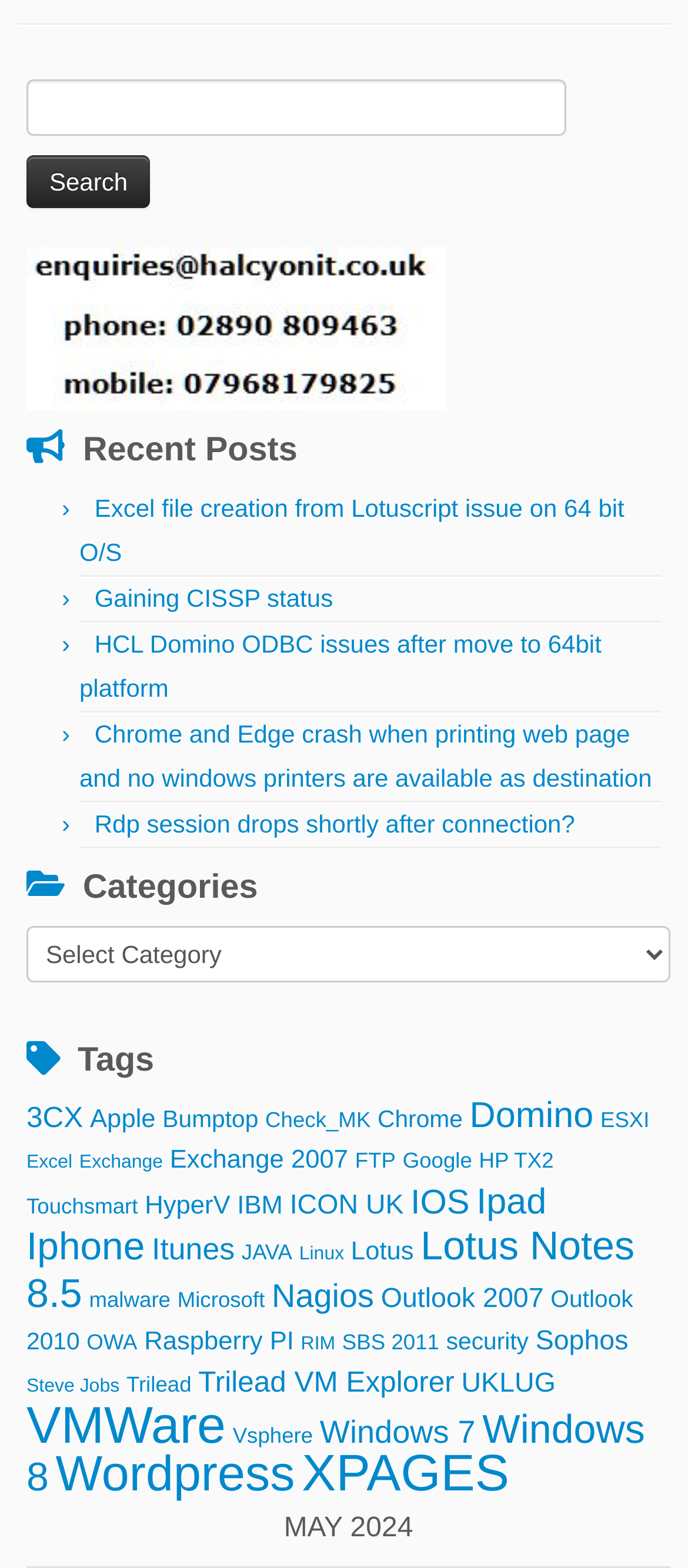Determine the bounding box coordinates for the clickable element to execute this instruction: "Read about Excel". Provide the coordinates as four float numbers between 0 and 1, i.e., [left, top, right, bottom].

[0.038, 0.735, 0.105, 0.748]